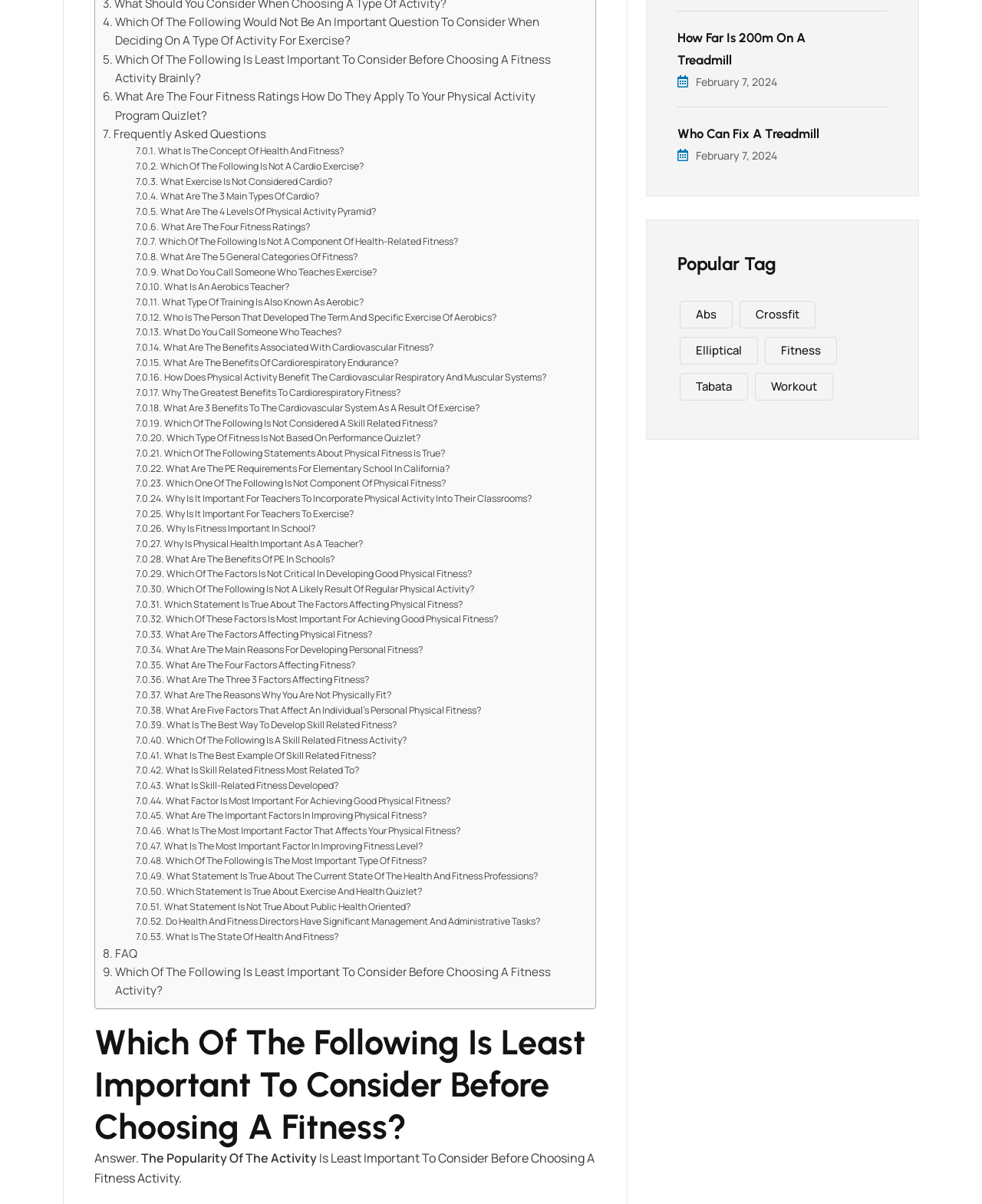What are the four fitness ratings?
Using the information from the image, answer the question thoroughly.

This question can be answered by looking at the link '. What Are The Four Fitness Ratings?' which is located in the middle of the webpage, indicating that the webpage provides information about the four fitness ratings.